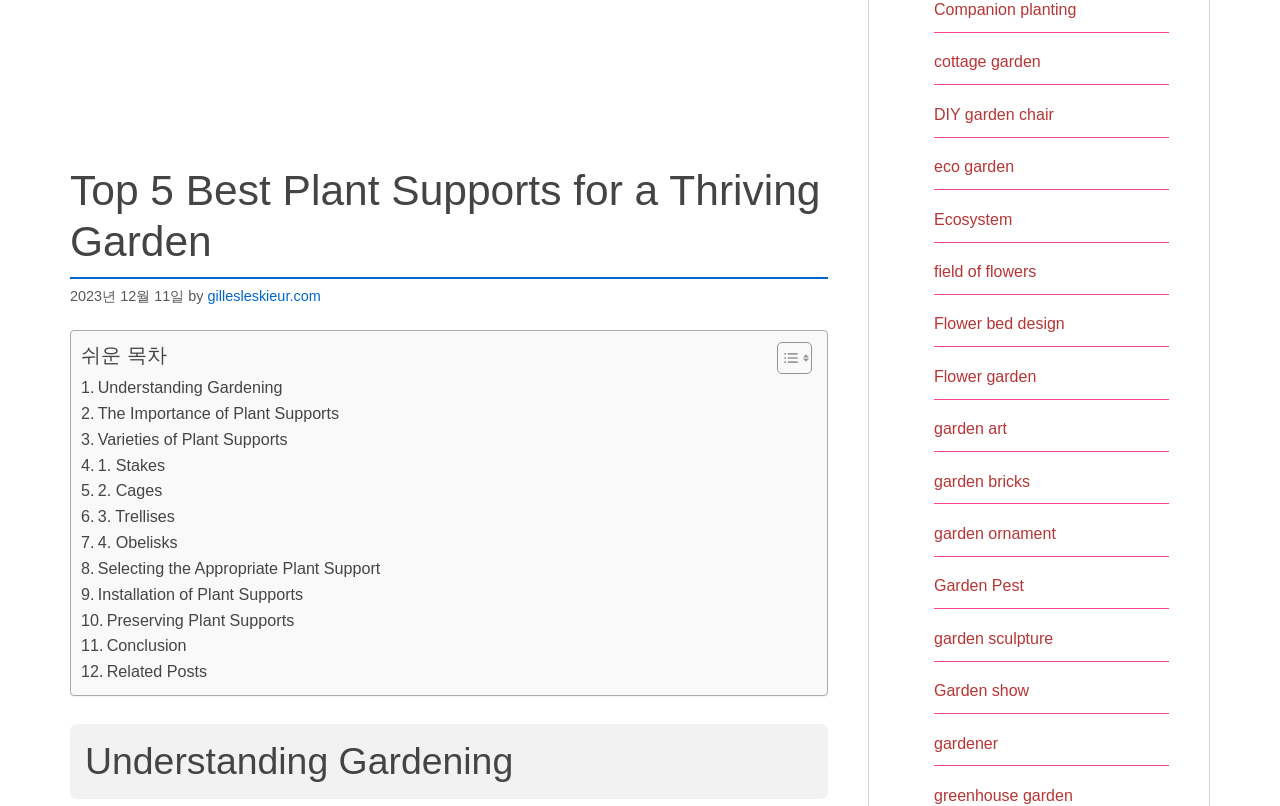Determine the bounding box for the described HTML element: "Varieties of Plant Supports". Ensure the coordinates are four float numbers between 0 and 1 in the format [left, top, right, bottom].

[0.063, 0.529, 0.225, 0.561]